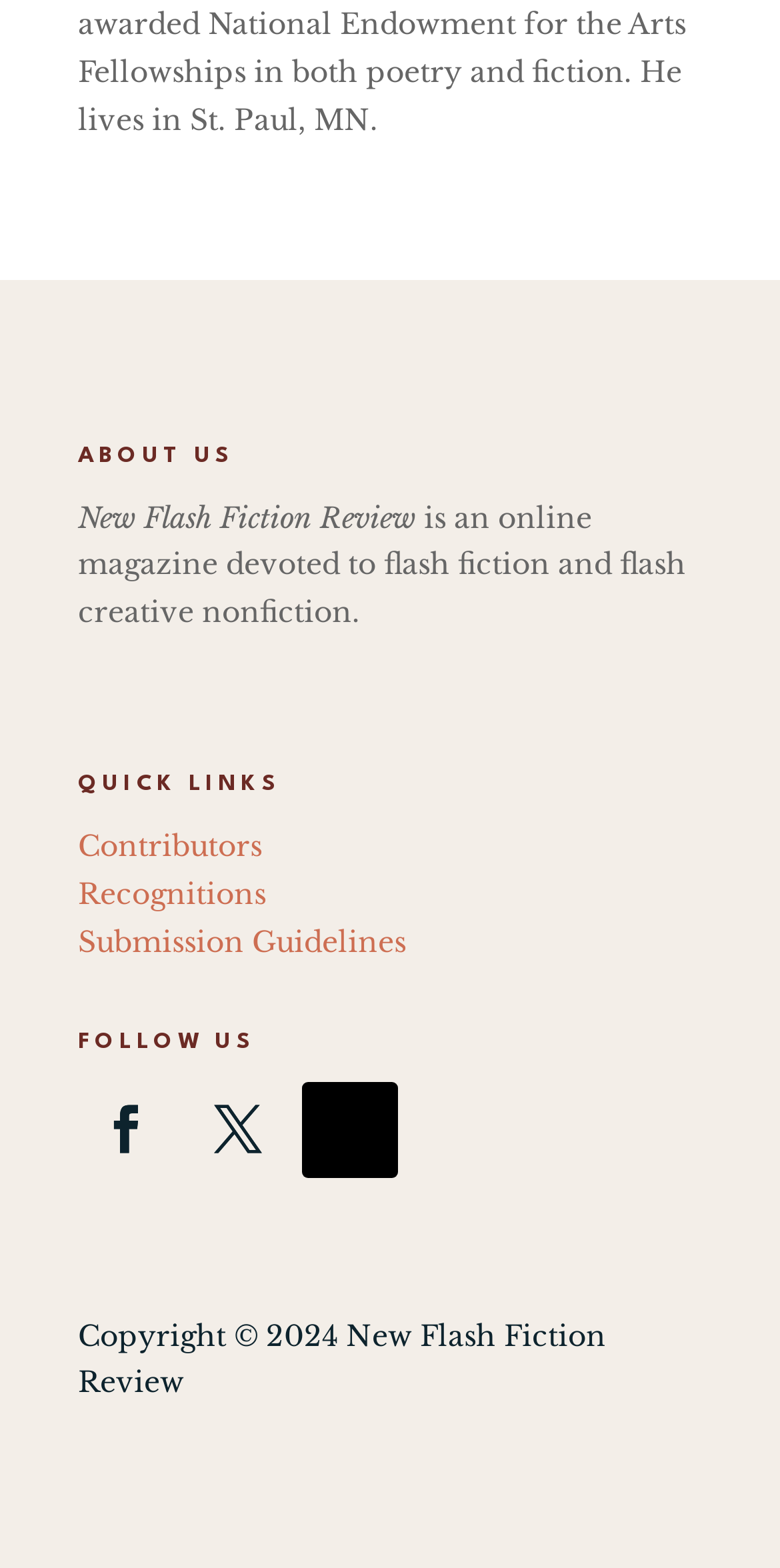What is the third quick link?
From the image, respond using a single word or phrase.

Submission Guidelines